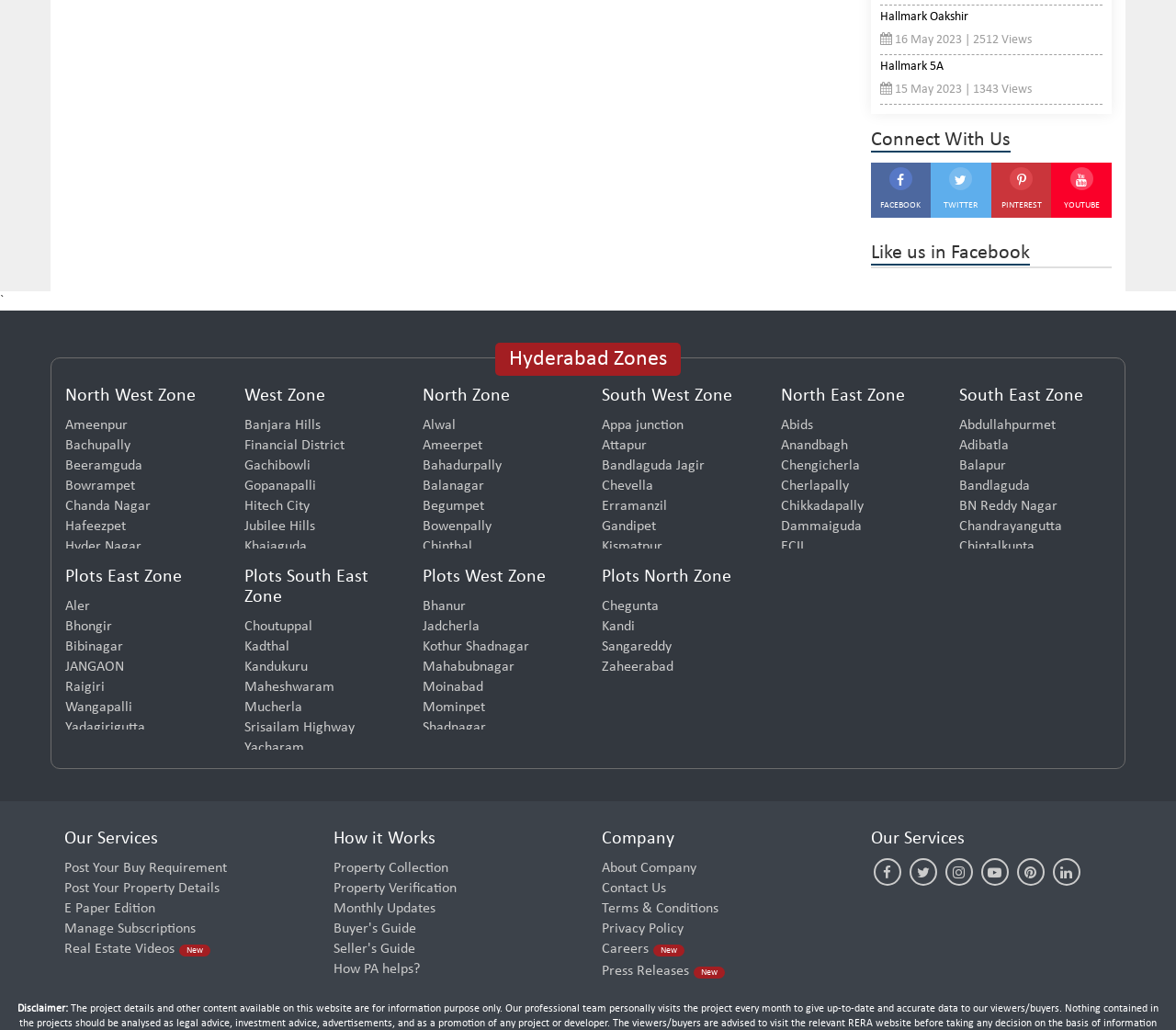Find the bounding box of the element with the following description: "Post Your Property Details". The coordinates must be four float numbers between 0 and 1, formatted as [left, top, right, bottom].

[0.055, 0.853, 0.26, 0.873]